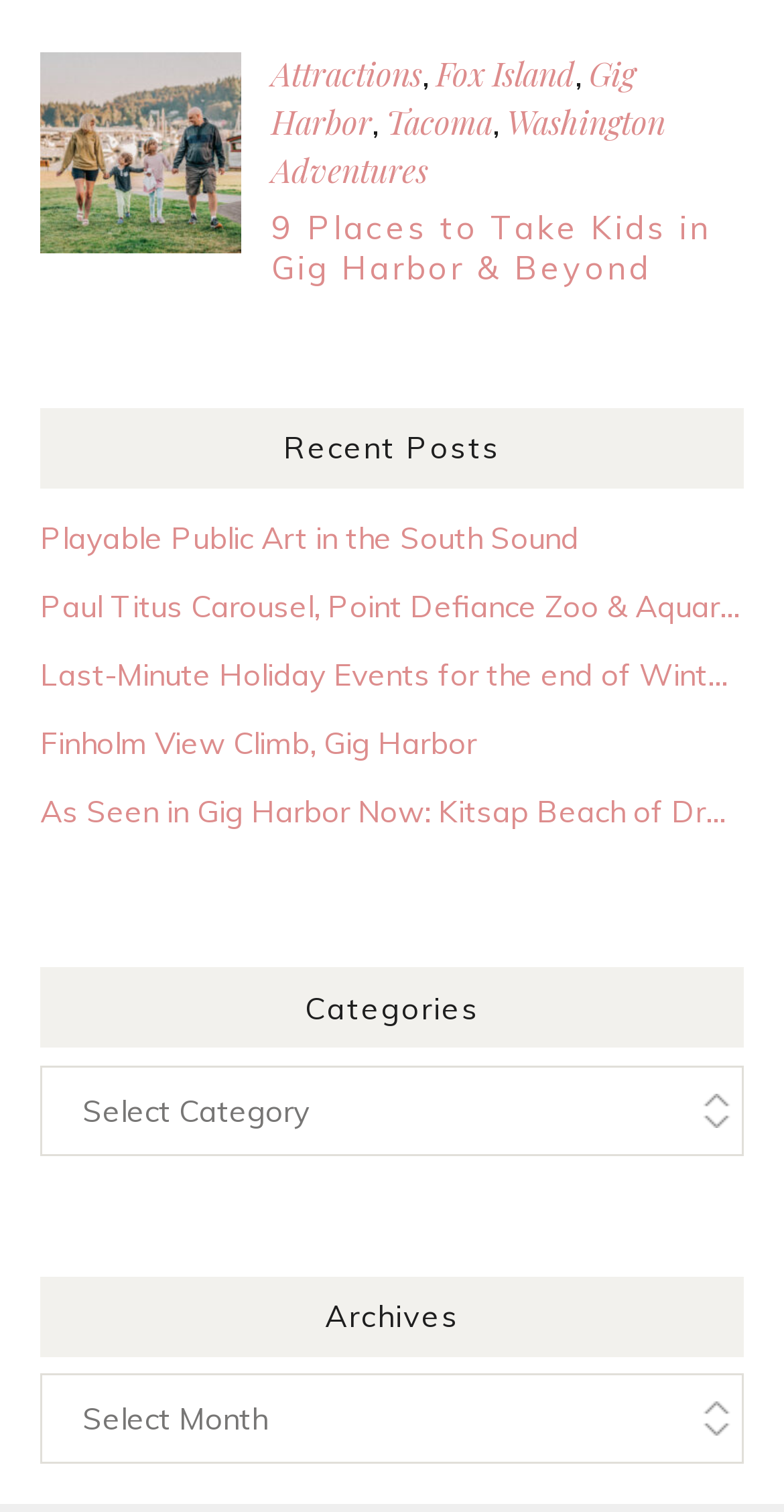Identify the bounding box coordinates of the region that needs to be clicked to carry out this instruction: "Read 9 Places to Take Kids in Gig Harbor & Beyond". Provide these coordinates as four float numbers ranging from 0 to 1, i.e., [left, top, right, bottom].

[0.346, 0.139, 0.949, 0.19]